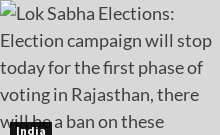Where are the Lok Sabha Elections taking place?
Please answer the question as detailed as possible based on the image.

The caption specifically mentions that the first phase of voting in Rajasthan begins, indicating that the Lok Sabha Elections are taking place in this region.